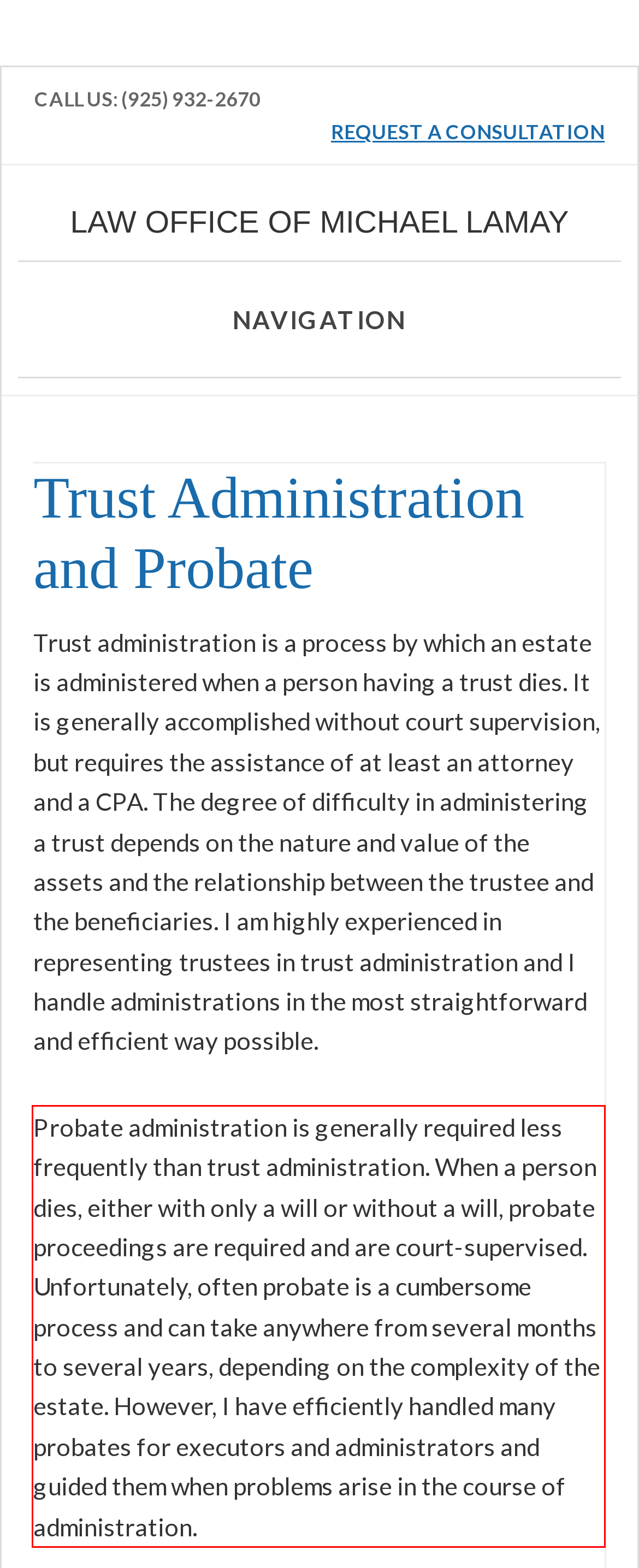Analyze the screenshot of a webpage where a red rectangle is bounding a UI element. Extract and generate the text content within this red bounding box.

Probate administration is generally required less frequently than trust administration. When a person dies, either with only a will or without a will, probate proceedings are required and are court-supervised. Unfortunately, often probate is a cumbersome process and can take anywhere from several months to several years, depending on the complexity of the estate. However, I have efficiently handled many probates for executors and administrators and guided them when problems arise in the course of administration.